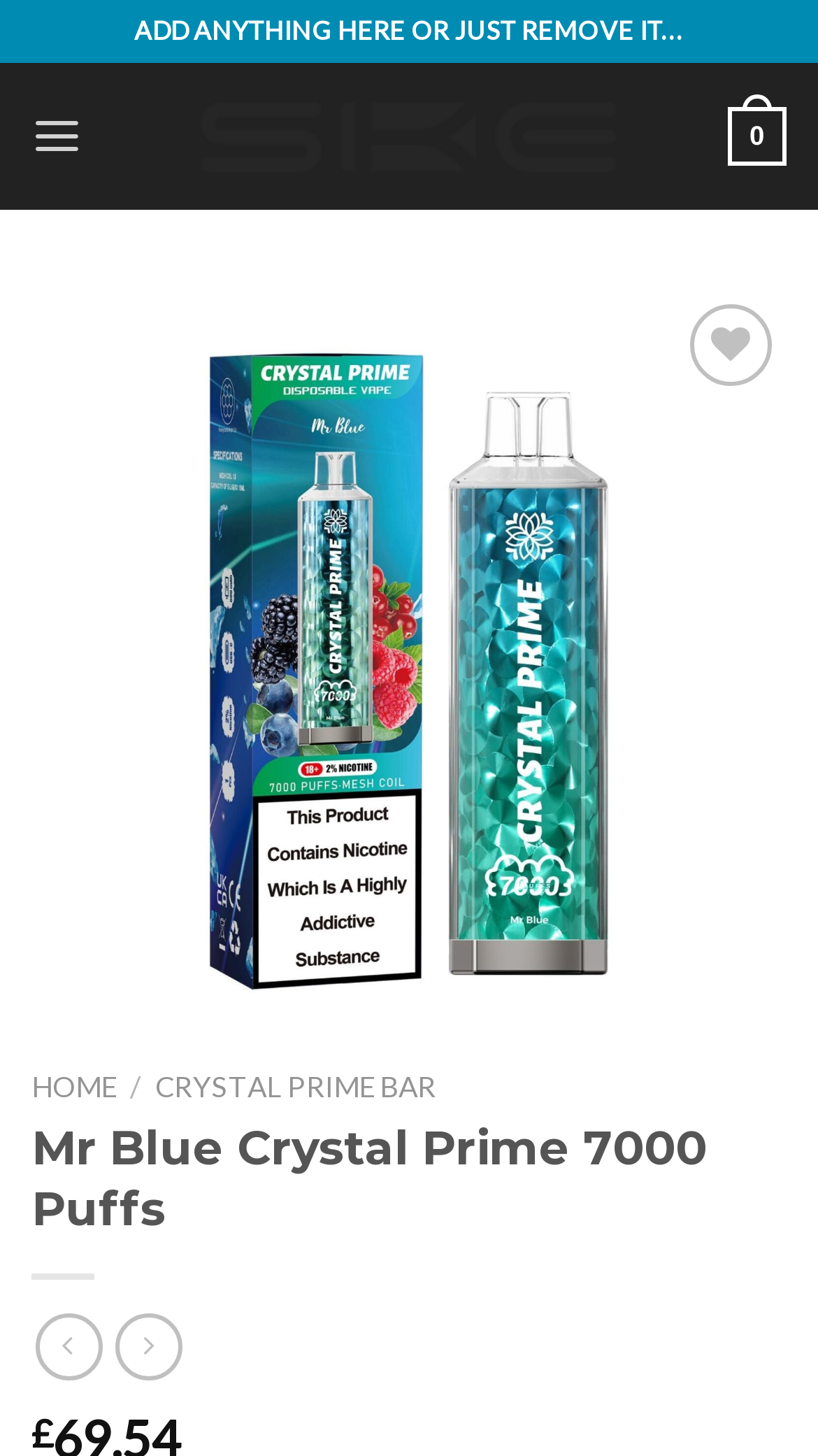Determine the bounding box coordinates for the area that needs to be clicked to fulfill this task: "Add to wishlist". The coordinates must be given as four float numbers between 0 and 1, i.e., [left, top, right, bottom].

[0.813, 0.28, 0.936, 0.334]